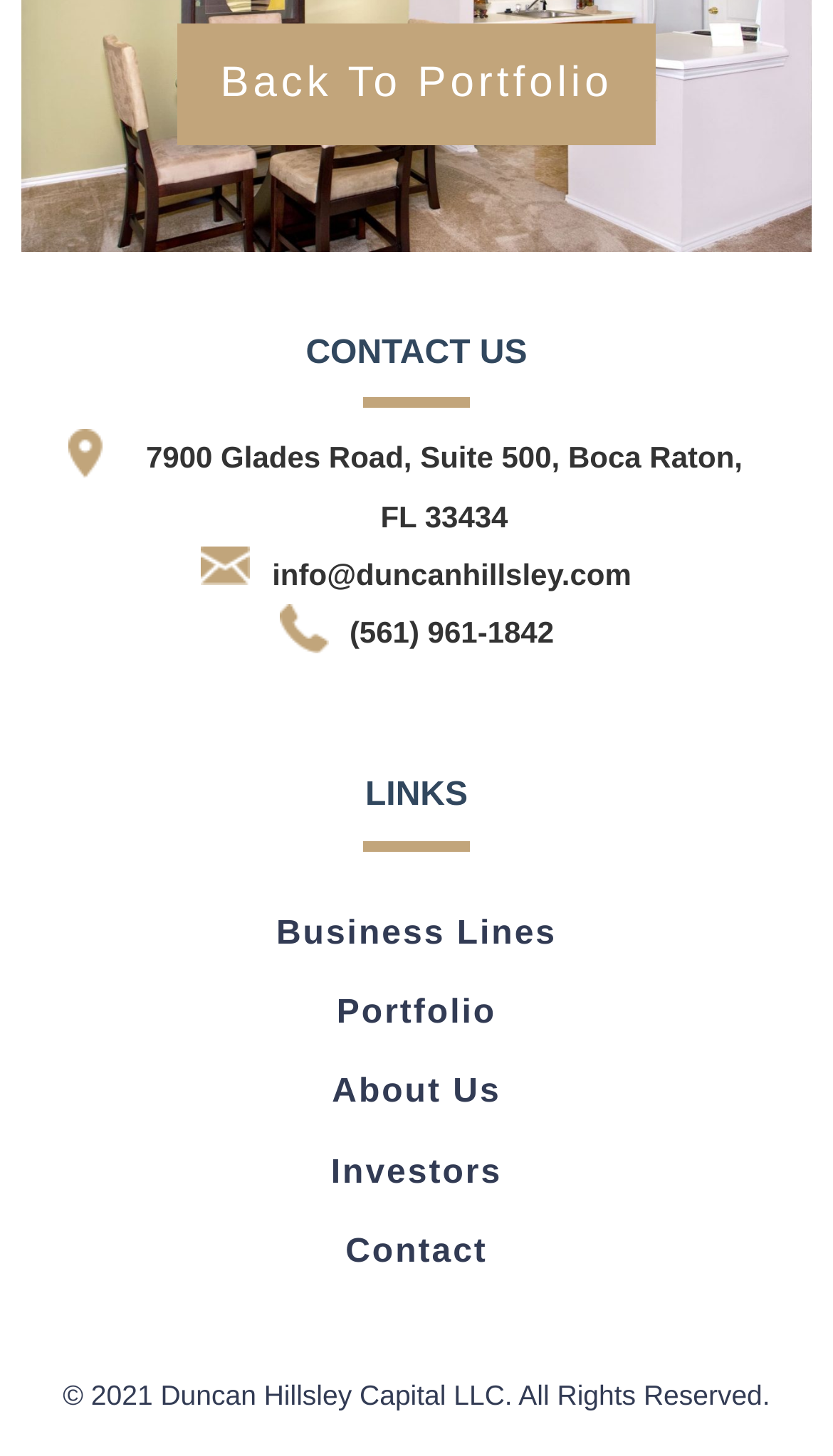Identify the bounding box coordinates for the UI element described as: "YouTube". The coordinates should be provided as four floats between 0 and 1: [left, top, right, bottom].

None